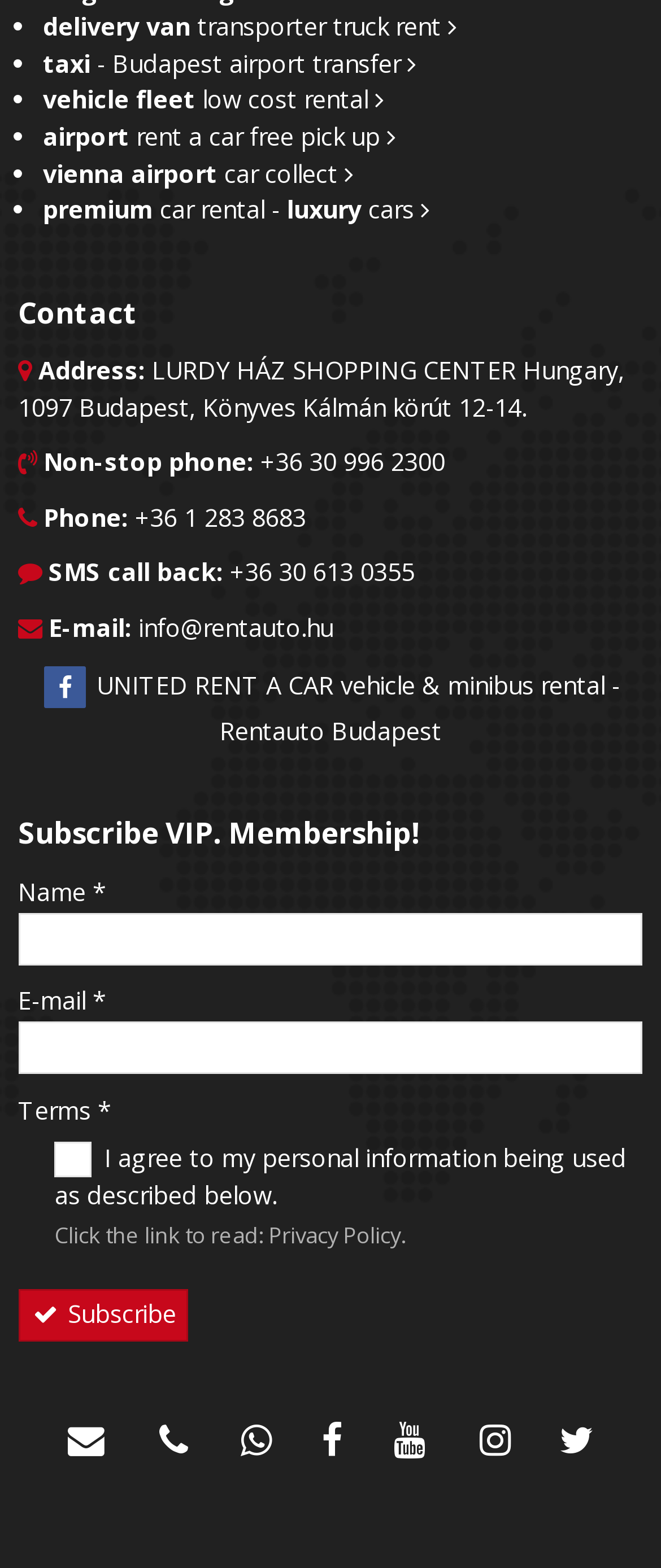What is the email address for contact?
Refer to the image and provide a one-word or short phrase answer.

info@rentauto.hu